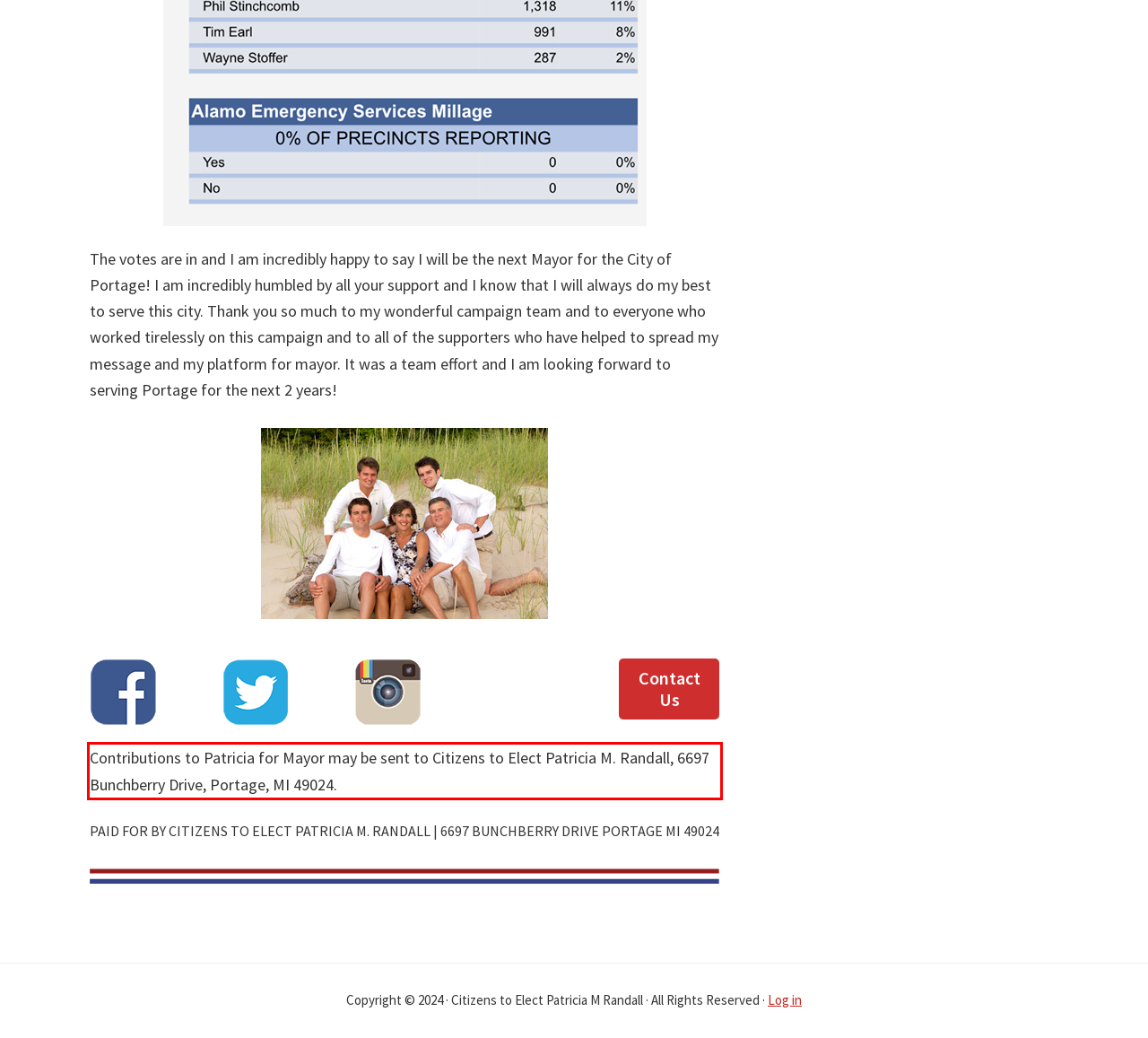Examine the webpage screenshot, find the red bounding box, and extract the text content within this marked area.

Contributions to Patricia for Mayor may be sent to Citizens to Elect Patricia M. Randall, 6697 Bunchberry Drive, Portage, MI 49024.